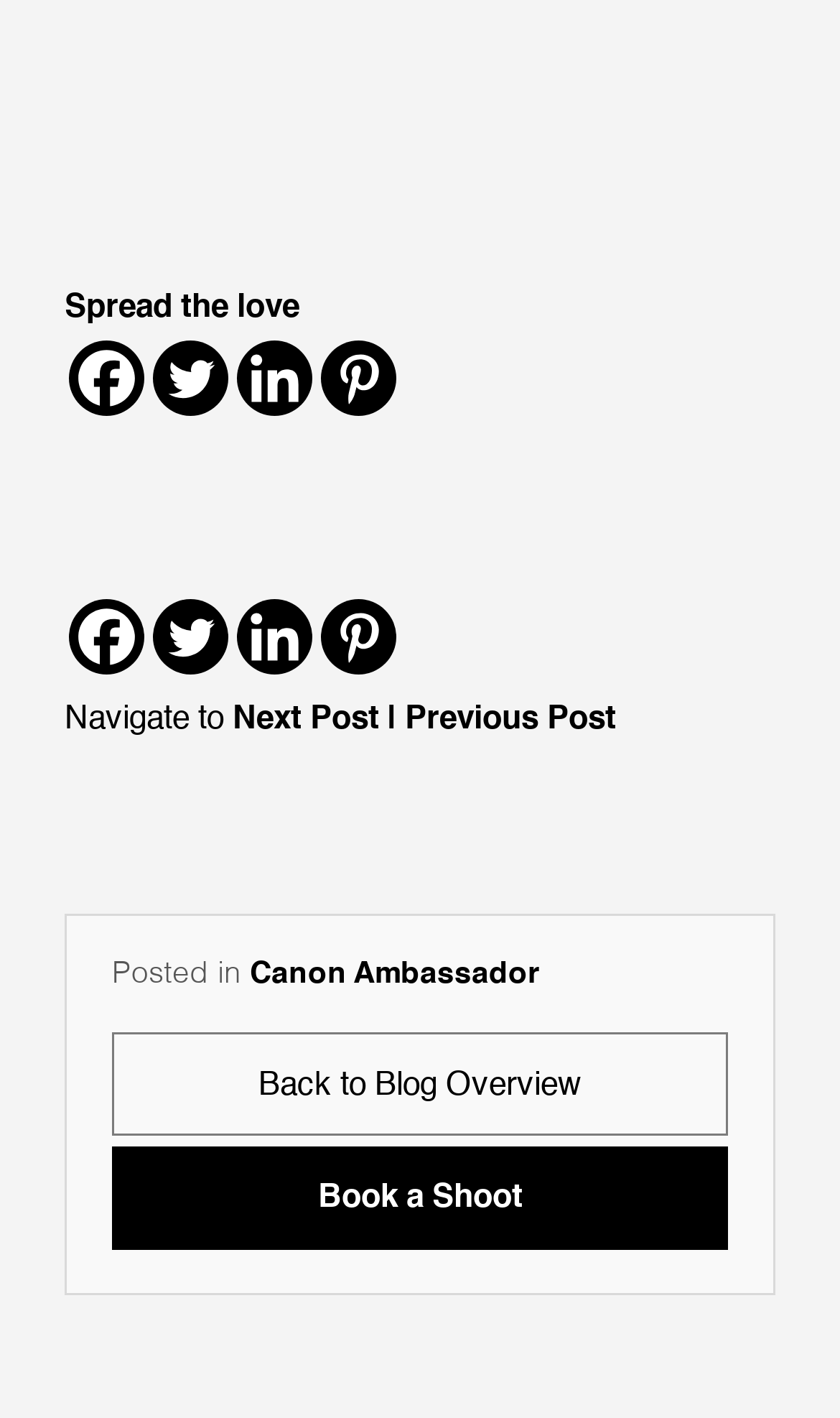How many social media links are there?
Refer to the image and provide a concise answer in one word or phrase.

8